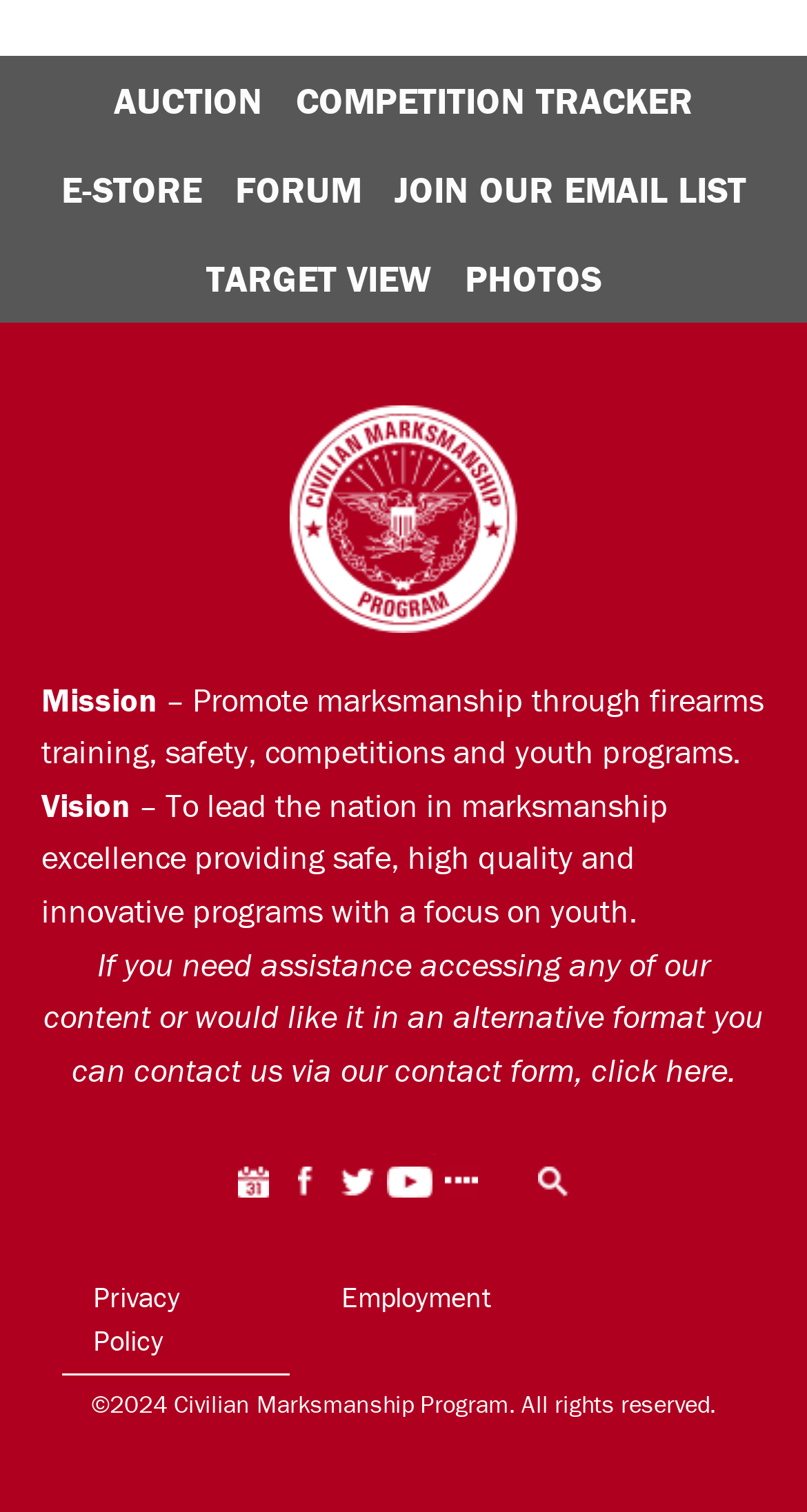Given the description "Join Our Email List", determine the bounding box of the corresponding UI element.

[0.468, 0.095, 0.945, 0.154]